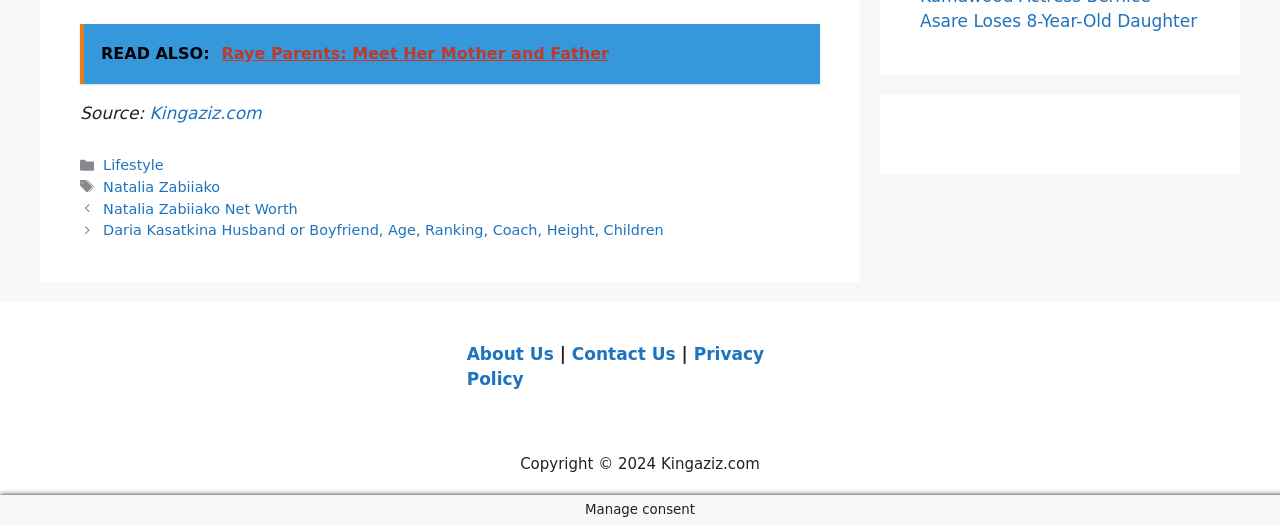Locate the coordinates of the bounding box for the clickable region that fulfills this instruction: "Visit the about us page".

[0.365, 0.655, 0.433, 0.693]